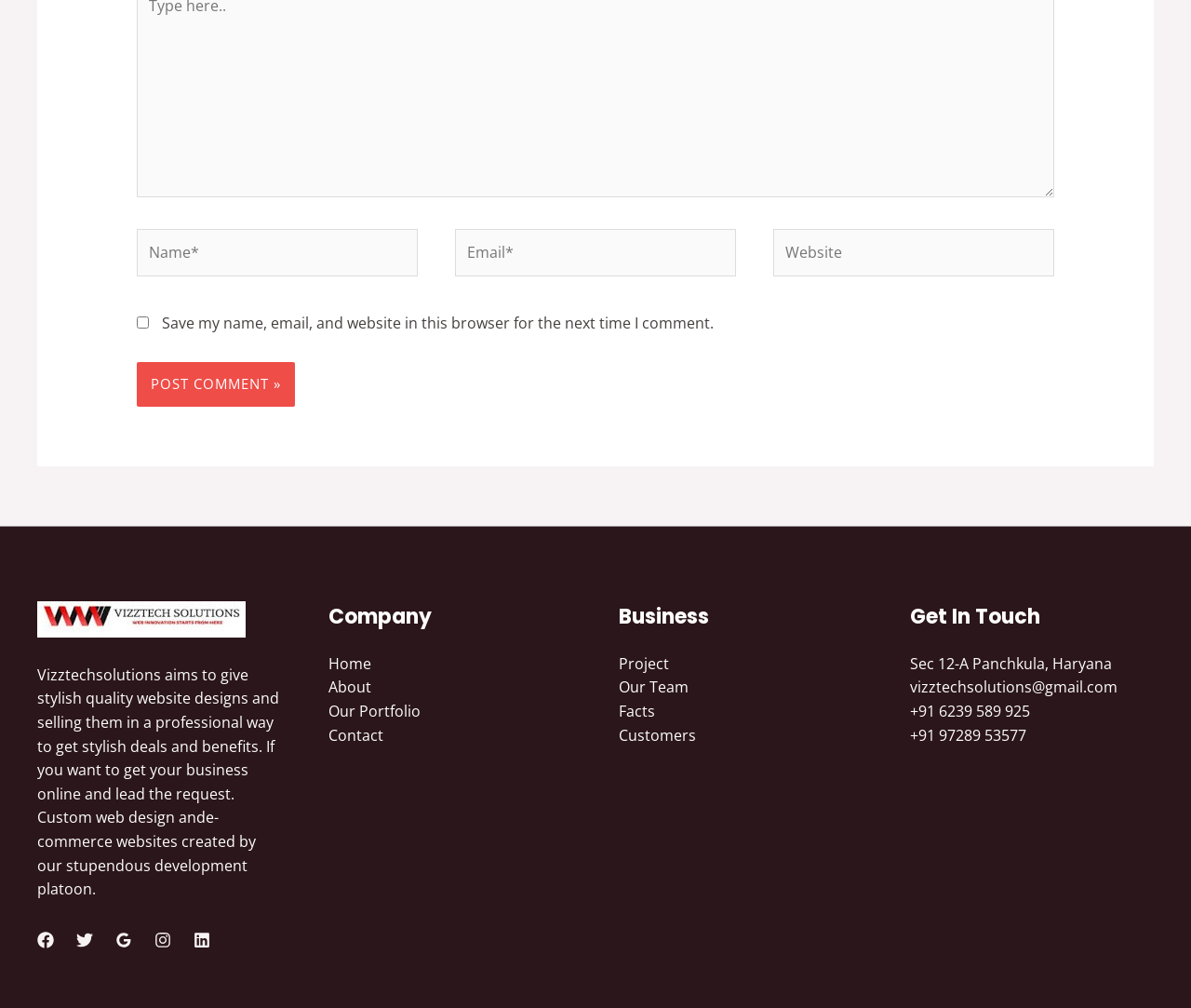Pinpoint the bounding box coordinates of the element you need to click to execute the following instruction: "Enter your name". The bounding box should be represented by four float numbers between 0 and 1, in the format [left, top, right, bottom].

[0.115, 0.227, 0.351, 0.275]